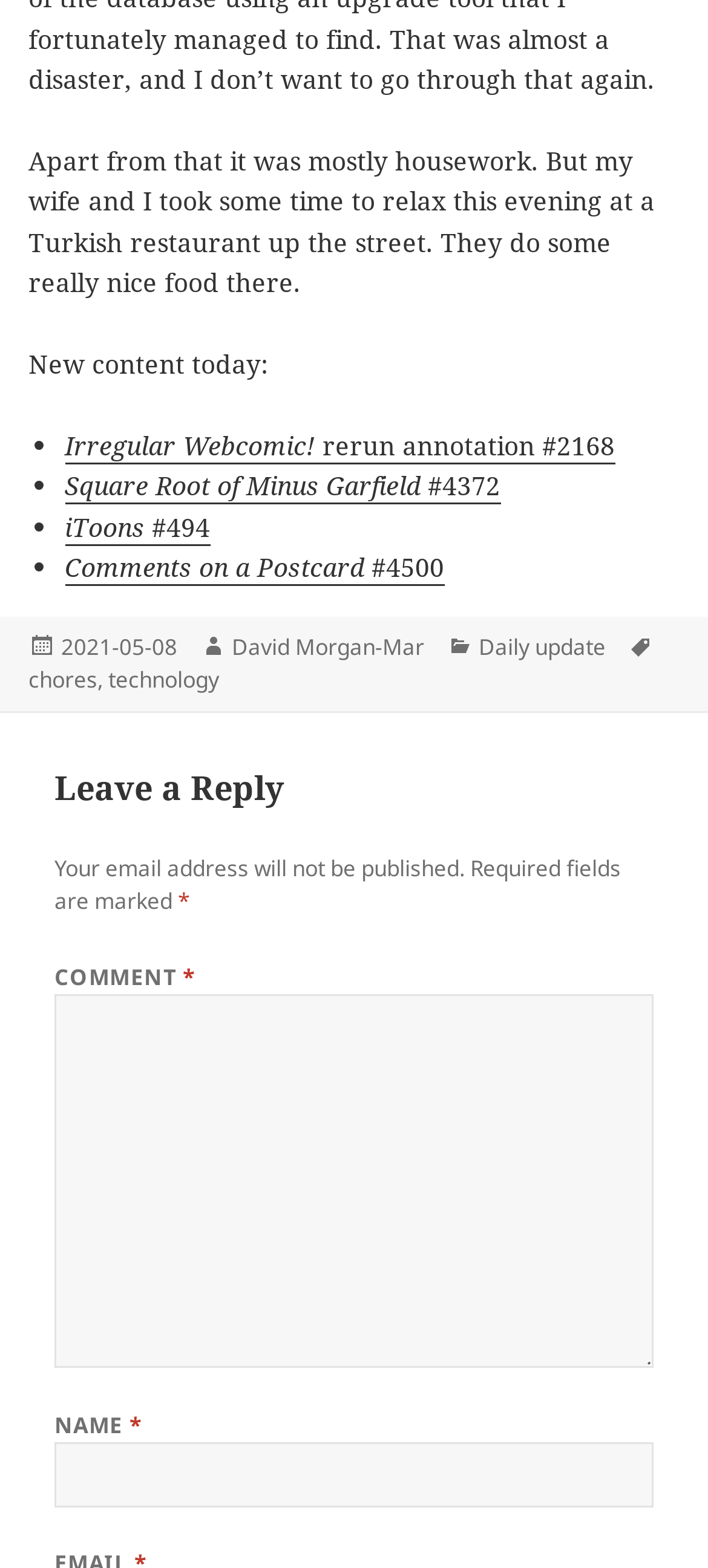What is the category of the post?
Please provide a single word or phrase based on the screenshot.

Daily update